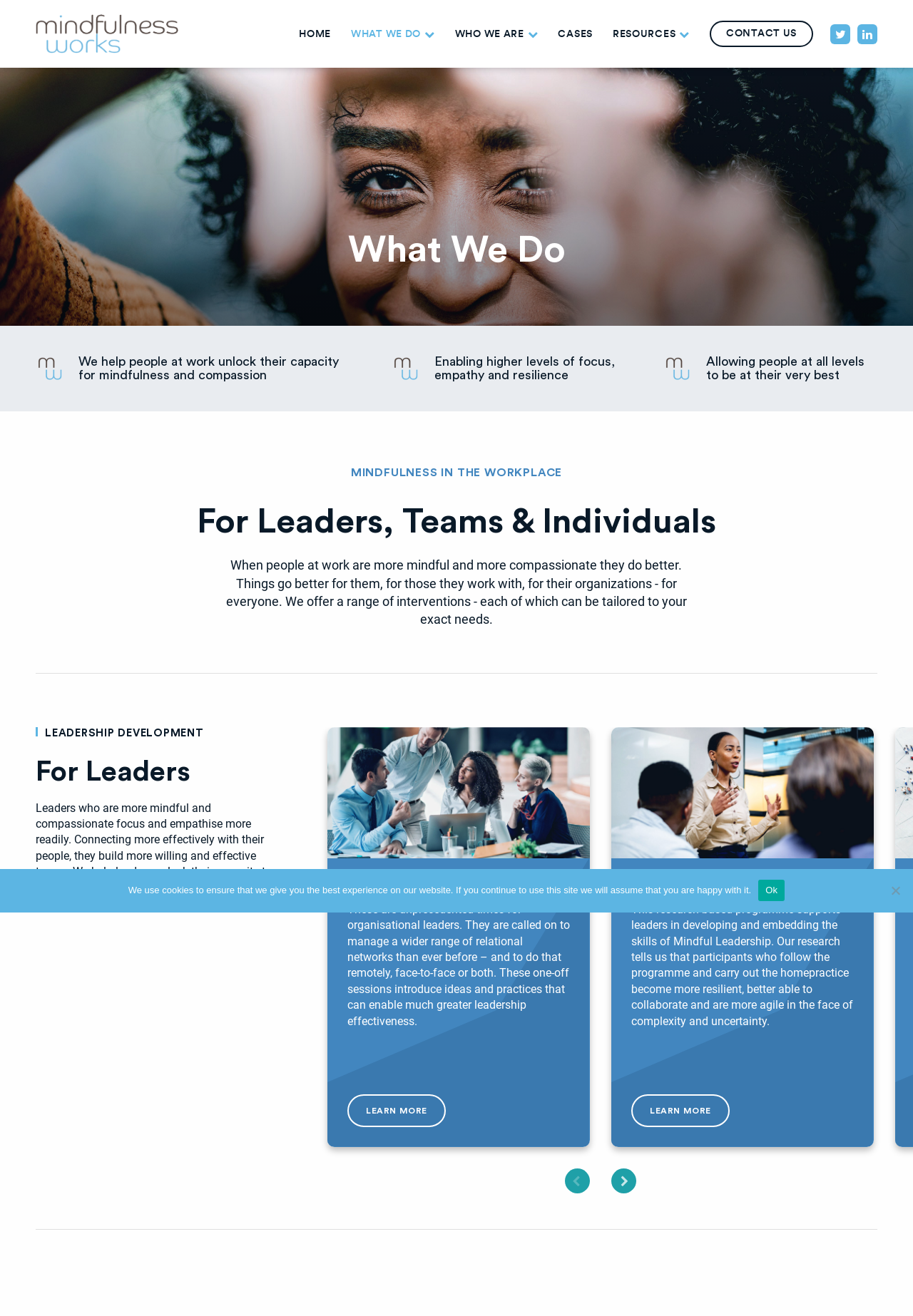What is the theme of the webpage?
Look at the image and answer the question using a single word or phrase.

Mindfulness in the workplace